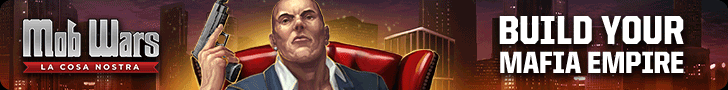What is the main objective of the game?
Please answer the question with a detailed response using the information from the screenshot.

The bold text in the image reads 'BUILD YOUR MAFIA EMPIRE', enticing potential players to engage in strategic gameplay where they can rise to power and challenge rivals in an intricate web of alliances and betrayals.